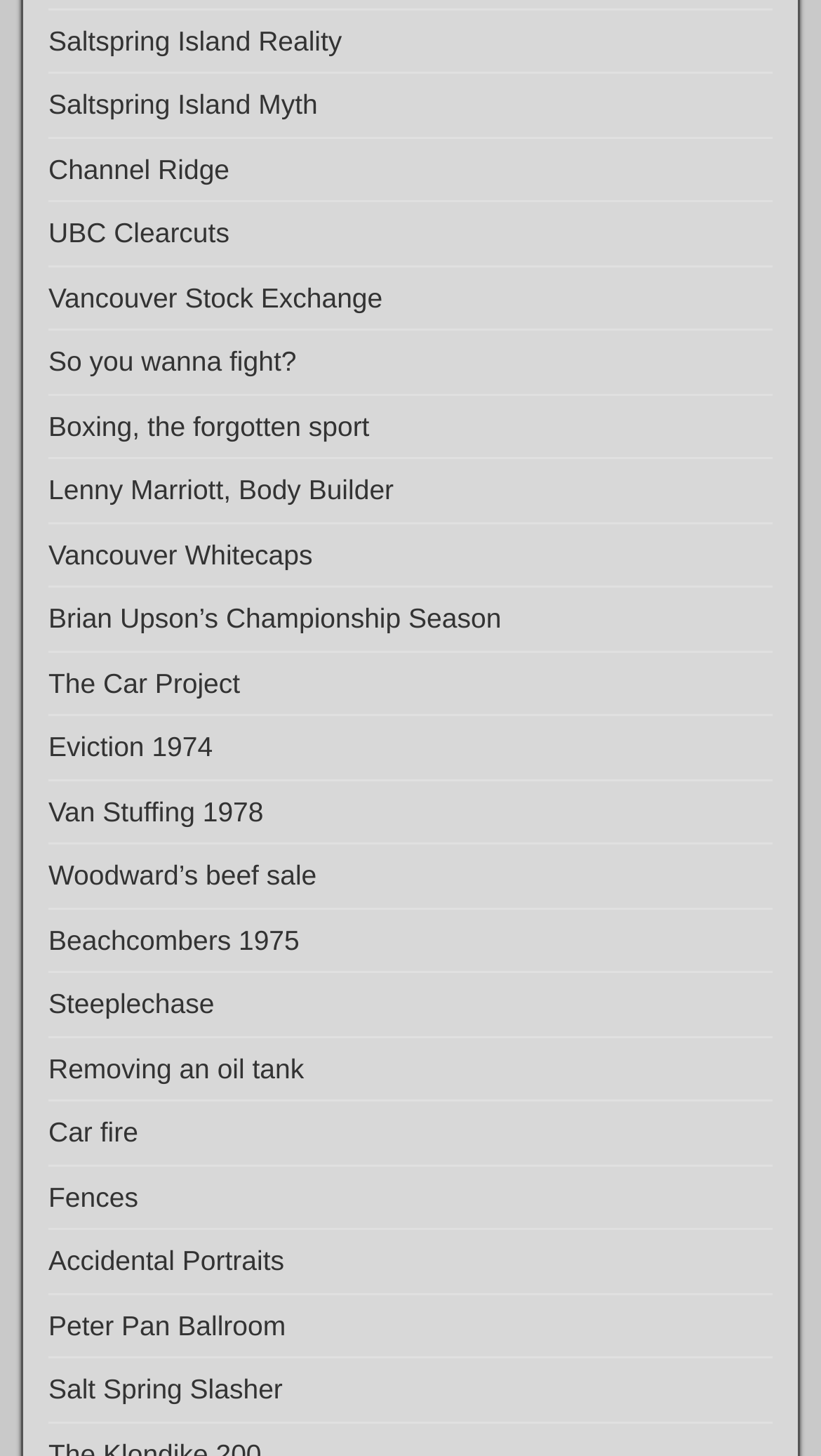Identify the bounding box coordinates of the region that needs to be clicked to carry out this instruction: "Visit Saltspring Island Reality". Provide these coordinates as four float numbers ranging from 0 to 1, i.e., [left, top, right, bottom].

[0.059, 0.017, 0.417, 0.039]